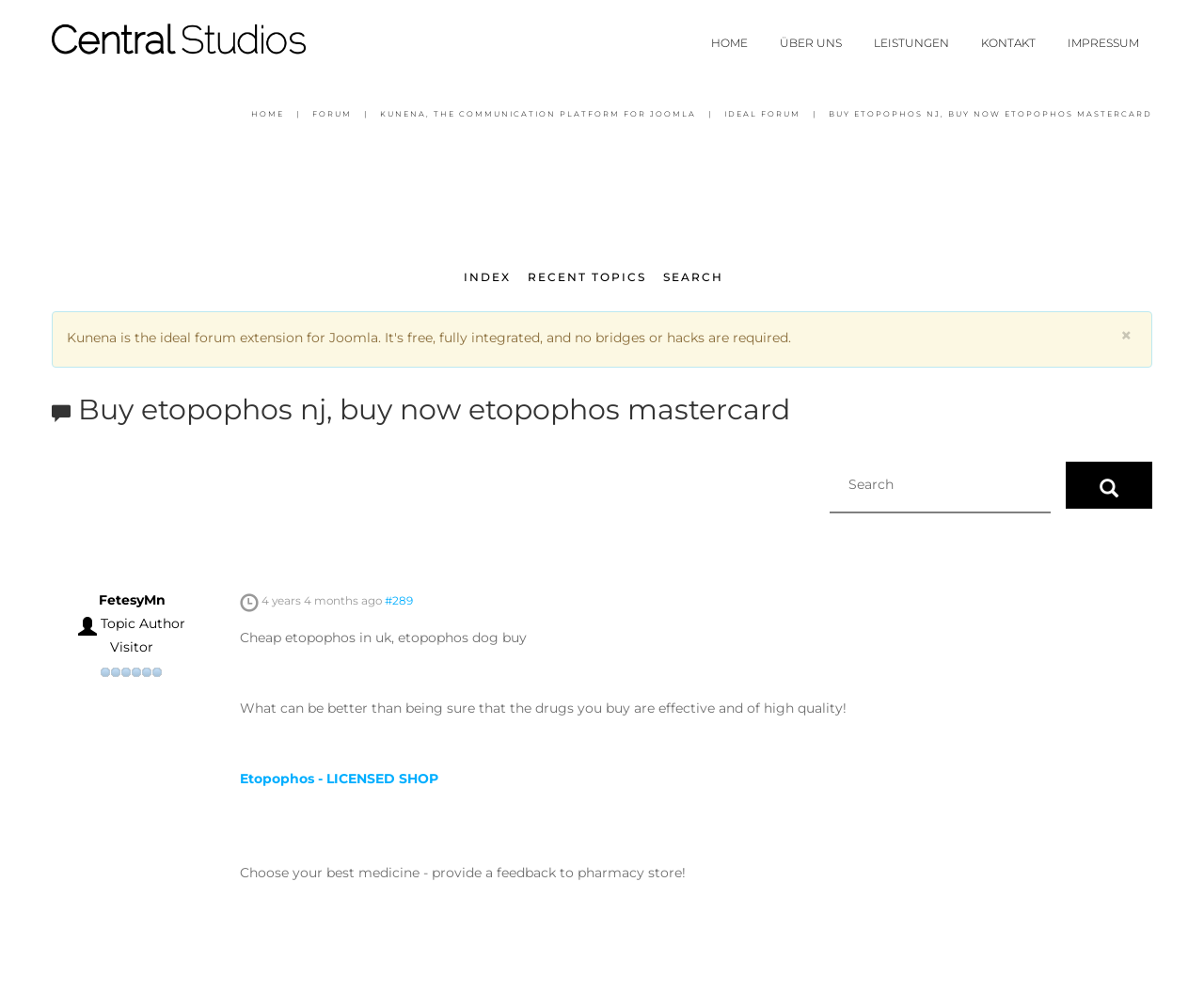Locate the bounding box coordinates of the element I should click to achieve the following instruction: "Click on the 'HOME' link".

[0.58, 0.027, 0.632, 0.06]